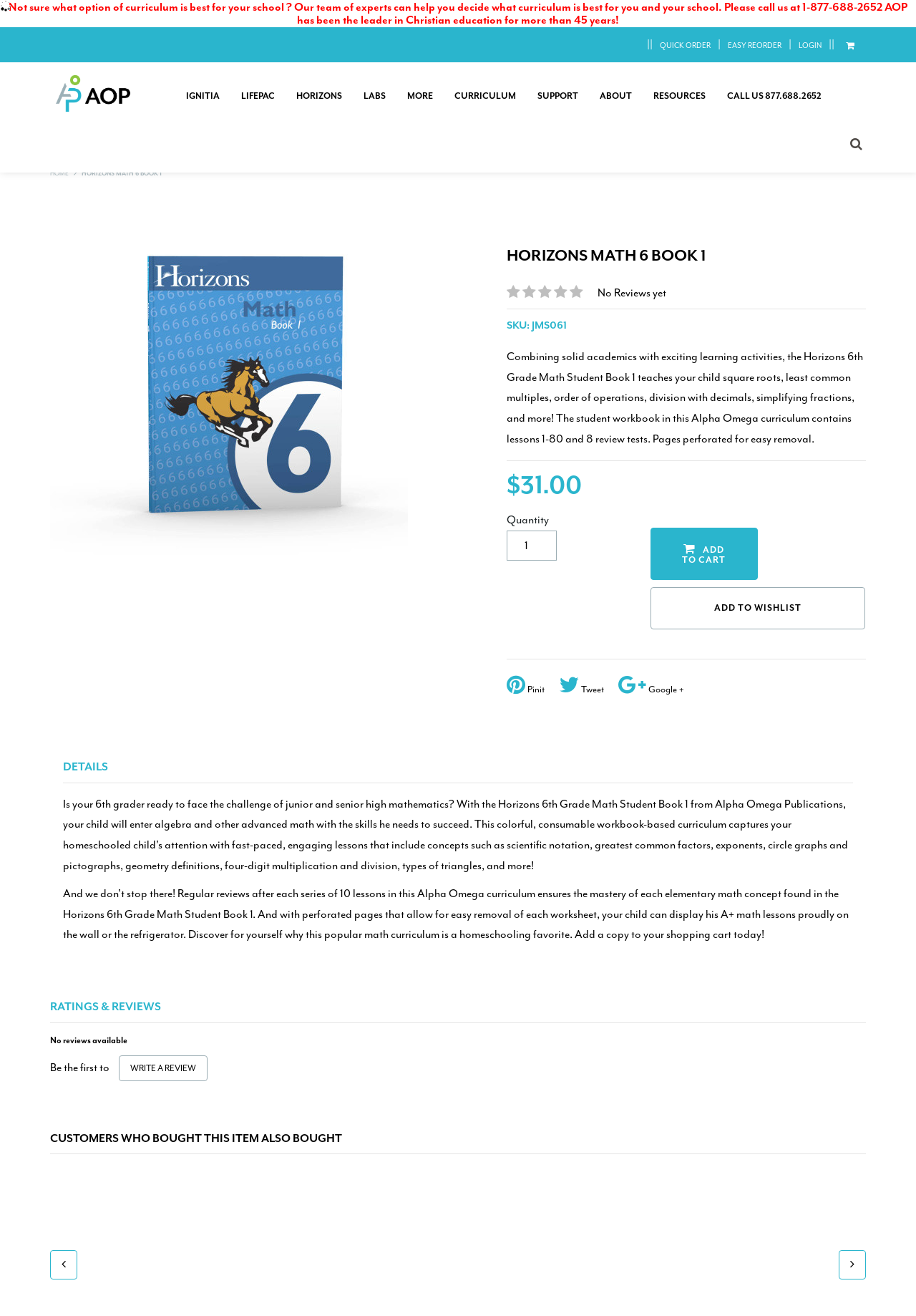Determine the bounding box coordinates of the element that should be clicked to execute the following command: "Click the QUICK ORDER link".

[0.712, 0.028, 0.784, 0.041]